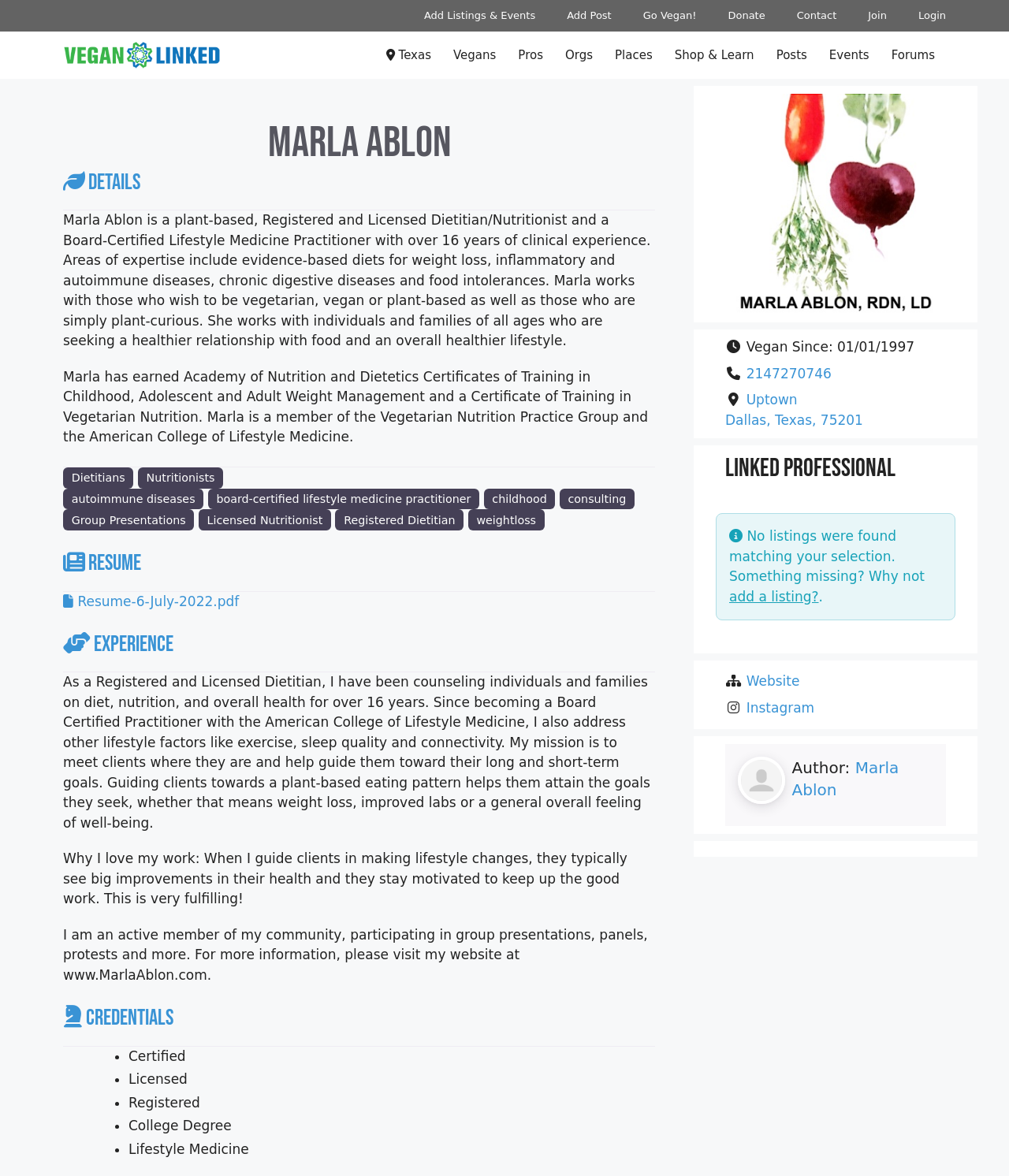Provide the bounding box coordinates for the area that should be clicked to complete the instruction: "Visit Marla Ablon's website".

[0.74, 0.572, 0.793, 0.586]